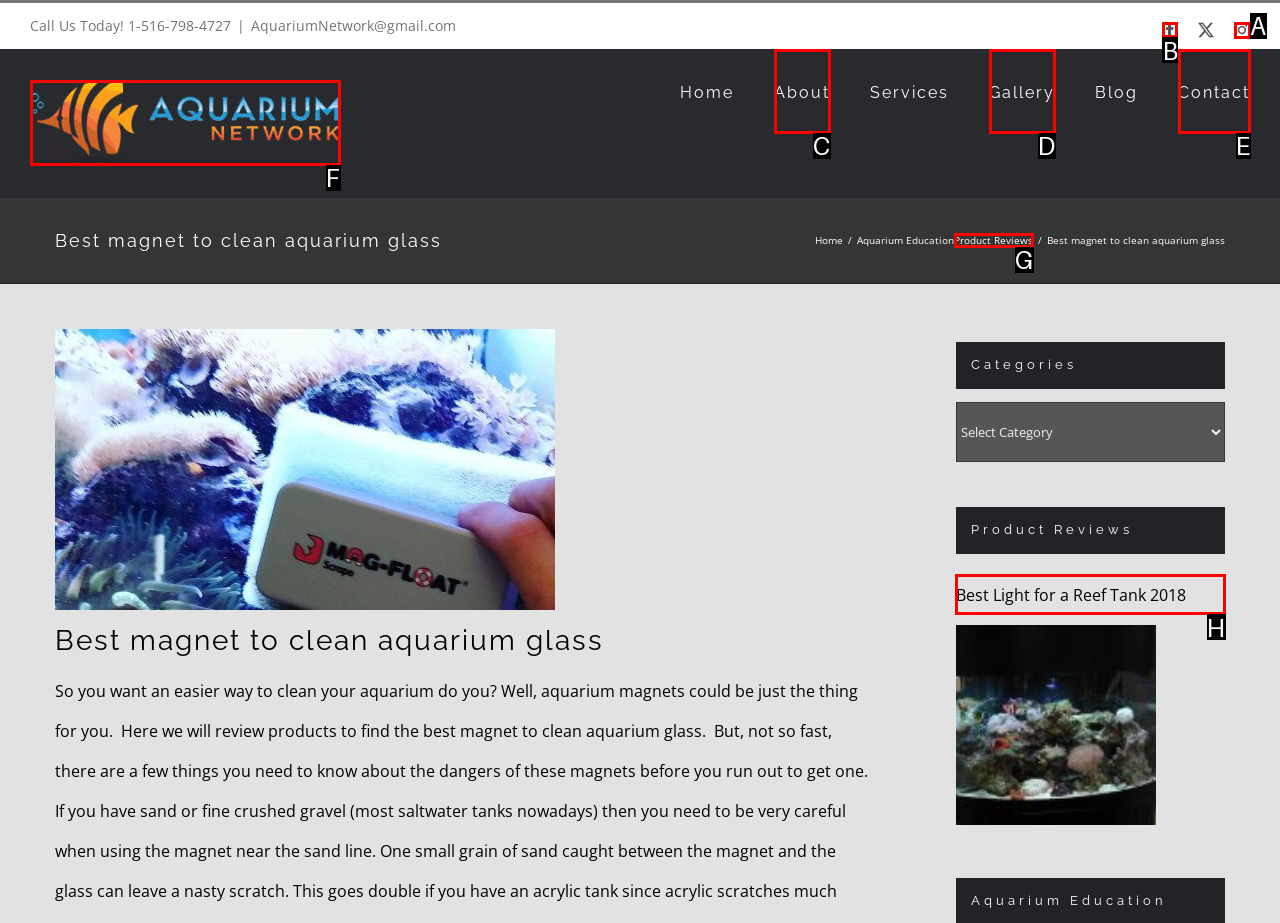To complete the task: Visit Facebook page, which option should I click? Answer with the appropriate letter from the provided choices.

B